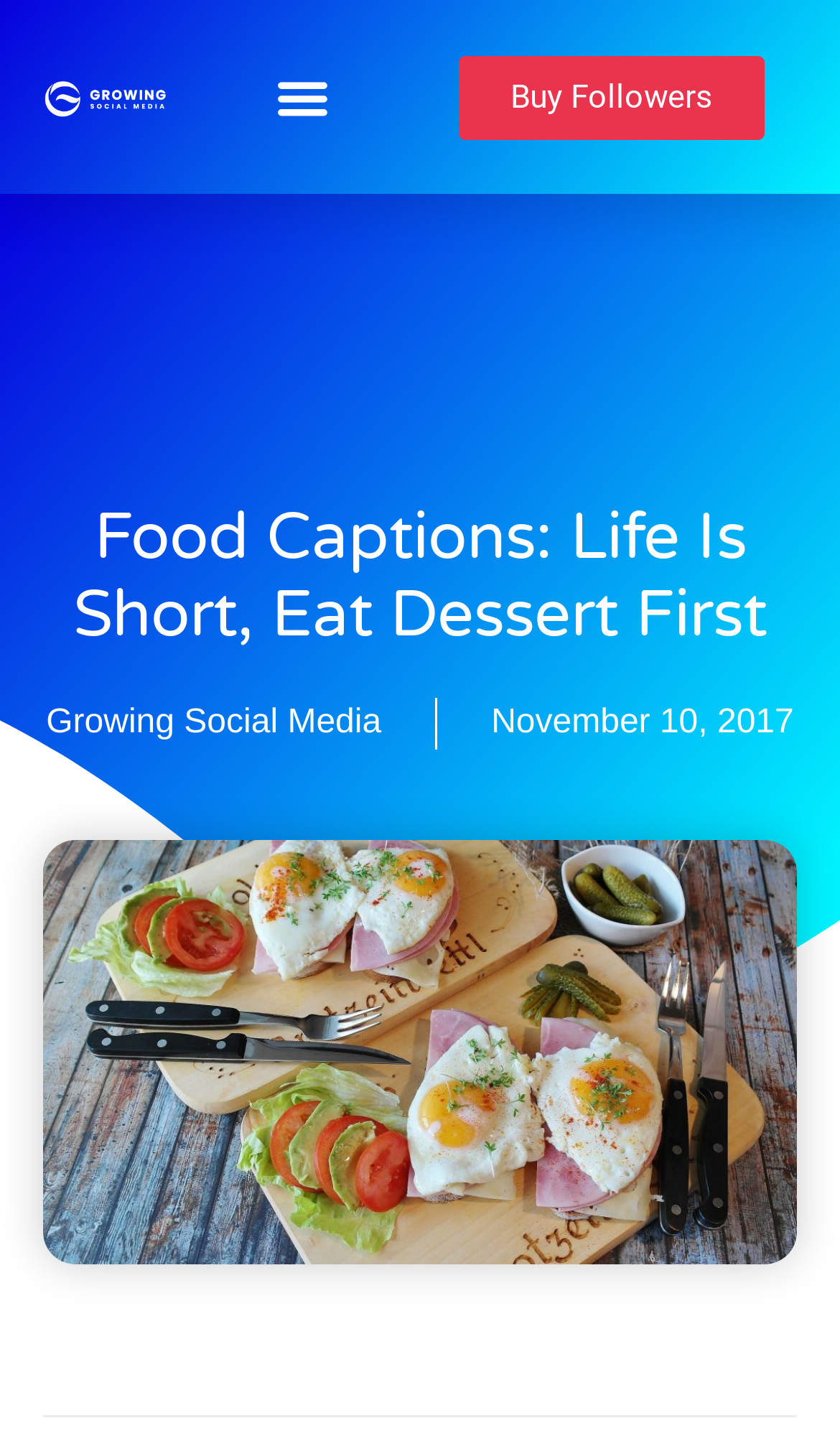Provide a thorough description of this webpage.

The webpage is about food captions for Instagram, specifically showcasing the best captions for food pictures. At the top left of the page, there is a link with no text. Next to it, on the top center, is a button labeled "Menu Toggle" that is not expanded. On the top right, there is a link labeled "Buy Followers". 

Below these elements, there is a prominent heading that reads "Food Captions: Life Is Short, Eat Dessert First", which spans almost the entire width of the page. 

Underneath the heading, on the left side, there is a link labeled "Growing Social Media". On the right side, there is a link labeled "November 10, 2017", which has a nested time element with no text.